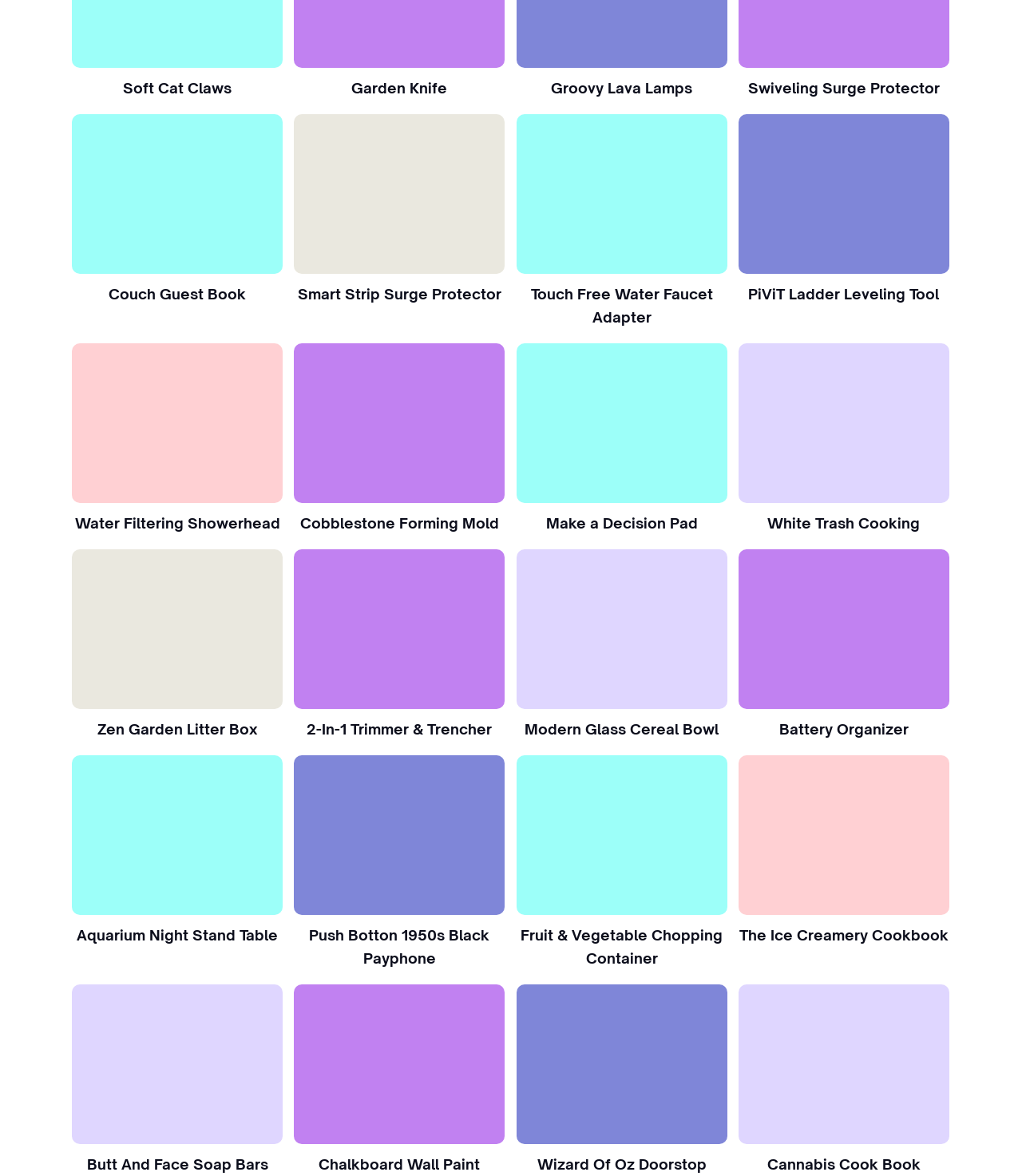Can you pinpoint the bounding box coordinates for the clickable element required for this instruction: "Click on 'Soft Cat Claws'"? The coordinates should be four float numbers between 0 and 1, i.e., [left, top, right, bottom].

[0.12, 0.066, 0.227, 0.083]